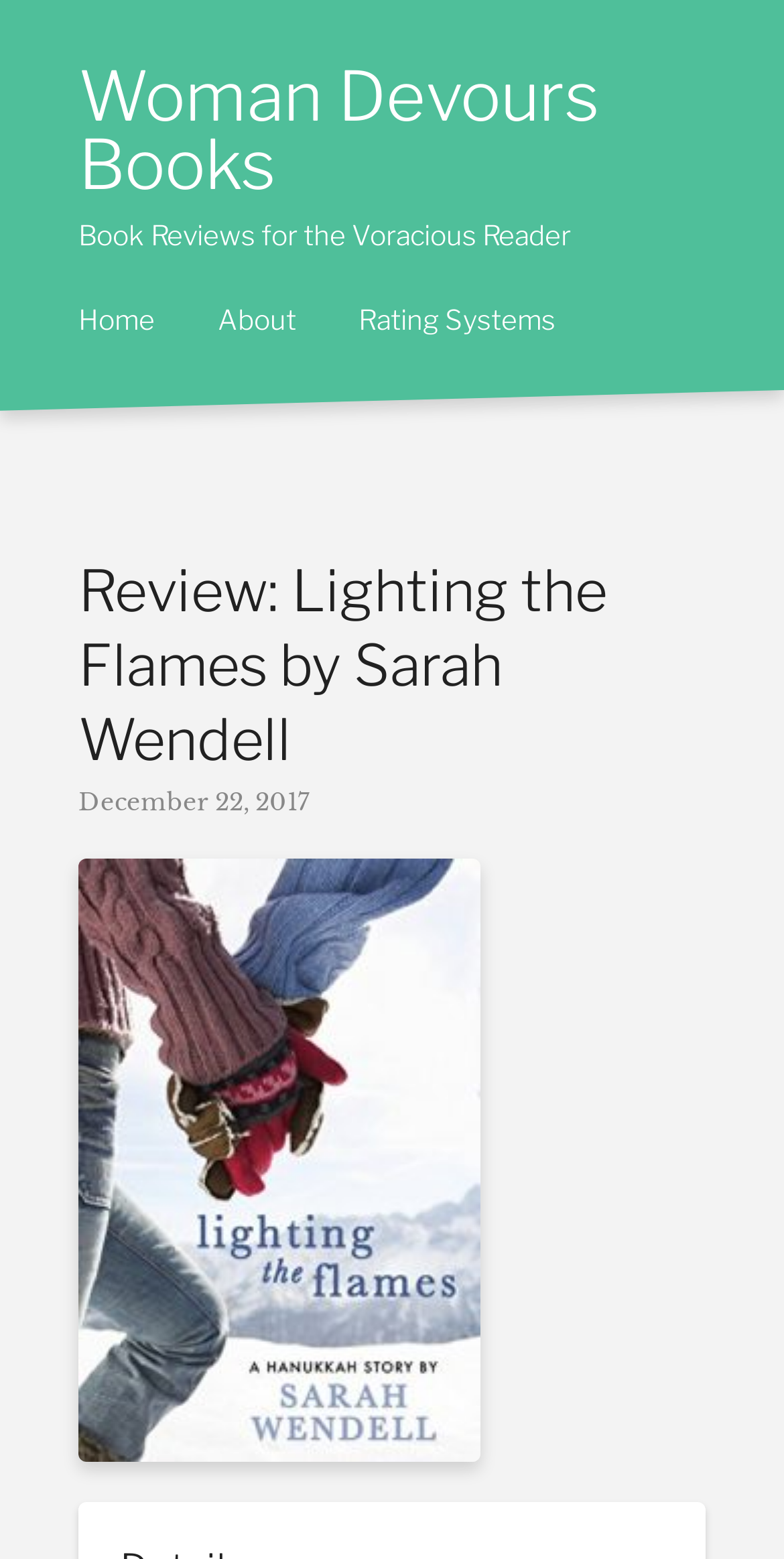Identify the main title of the webpage and generate its text content.

Woman Devours Books